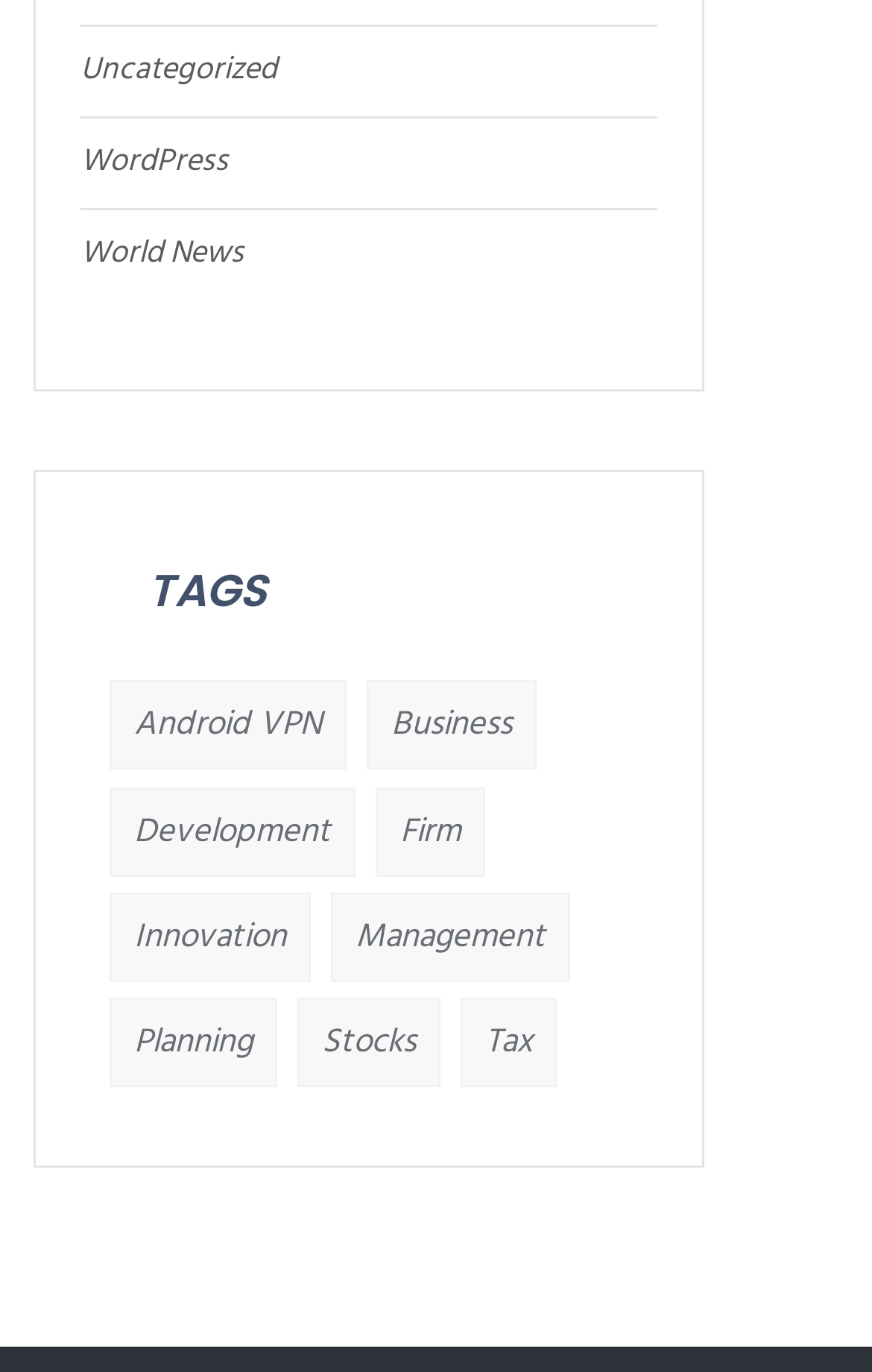Identify the bounding box coordinates for the element you need to click to achieve the following task: "explore android vpn". Provide the bounding box coordinates as four float numbers between 0 and 1, in the form [left, top, right, bottom].

[0.126, 0.496, 0.397, 0.561]